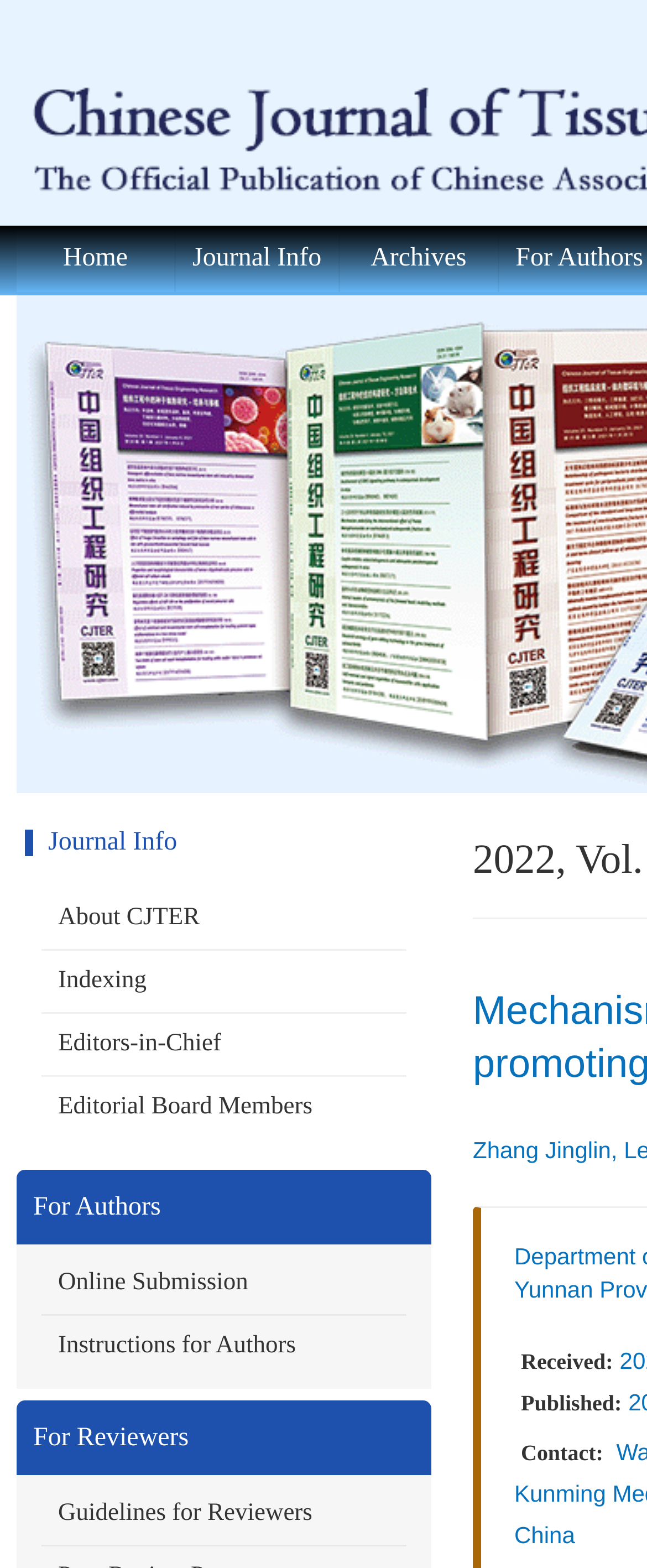Identify the bounding box coordinates of the clickable region necessary to fulfill the following instruction: "go to home page". The bounding box coordinates should be four float numbers between 0 and 1, i.e., [left, top, right, bottom].

[0.051, 0.144, 0.244, 0.186]